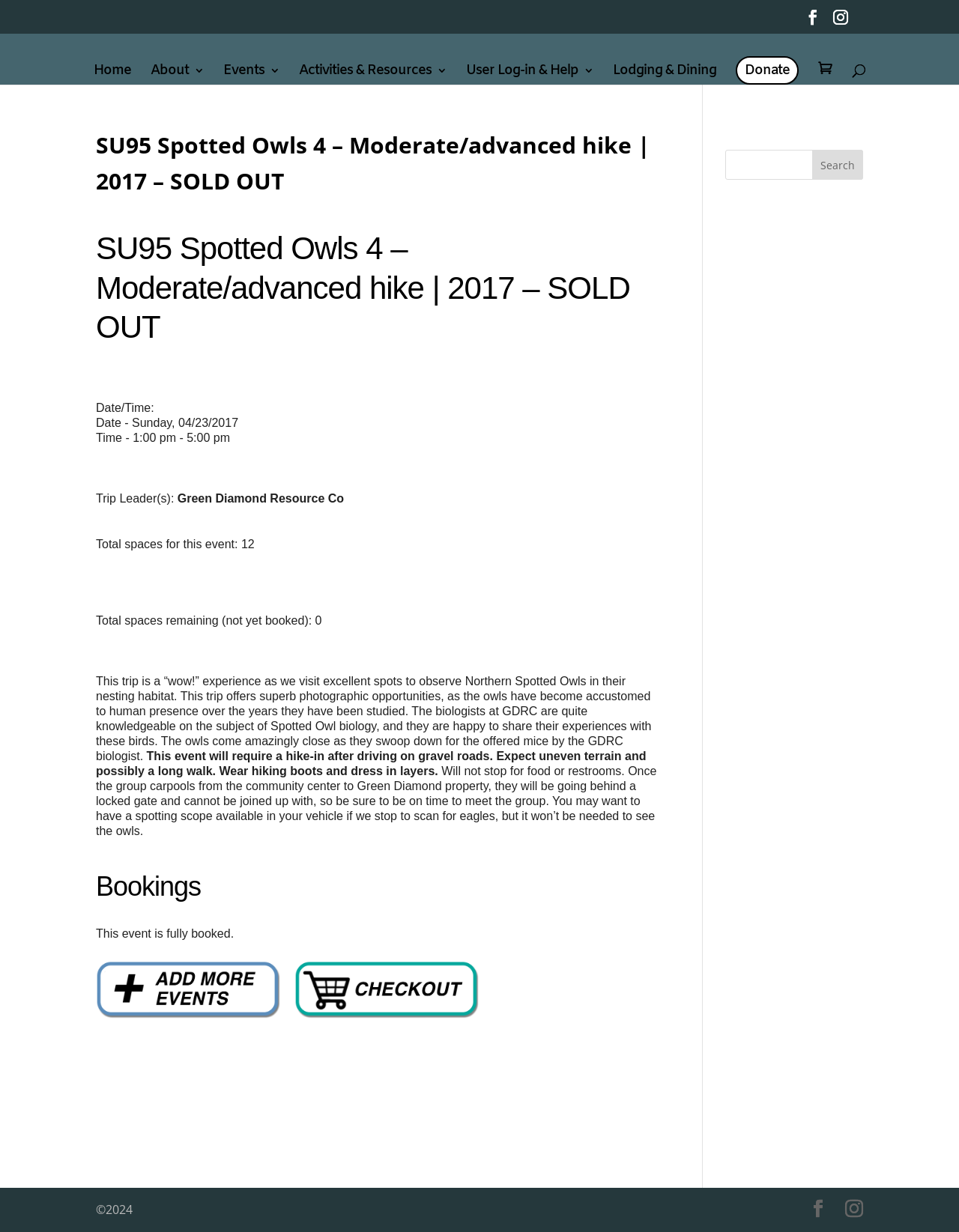Could you please study the image and provide a detailed answer to the question:
What is the date of the Spotted Owls 4 trip?

I found the date of the trip by looking at the 'Date/Time:' section, which specifies the date as Sunday, 04/23/2017.